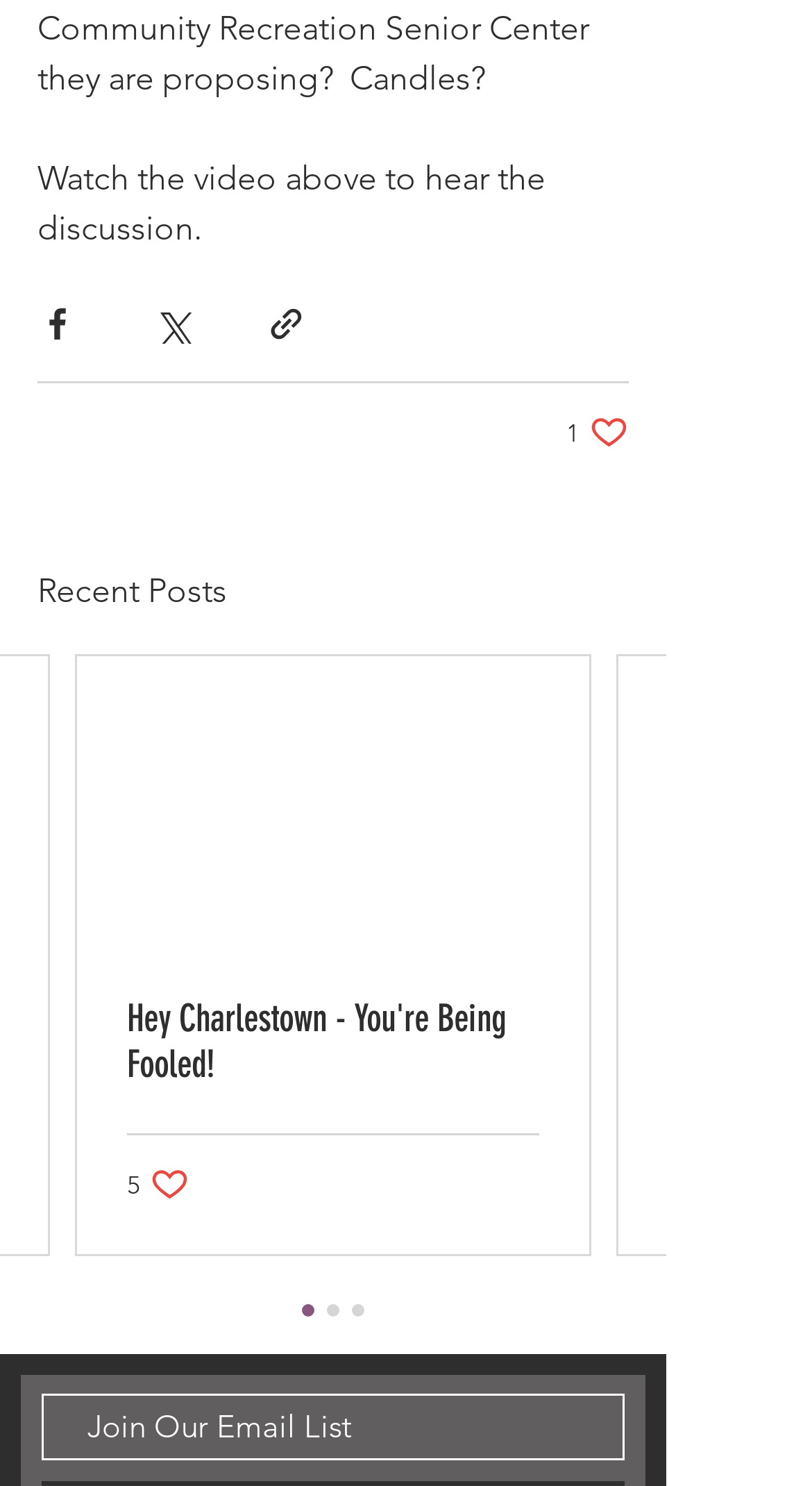What is the purpose of the textbox at the bottom of the page? From the image, respond with a single word or brief phrase.

Join Our Email List